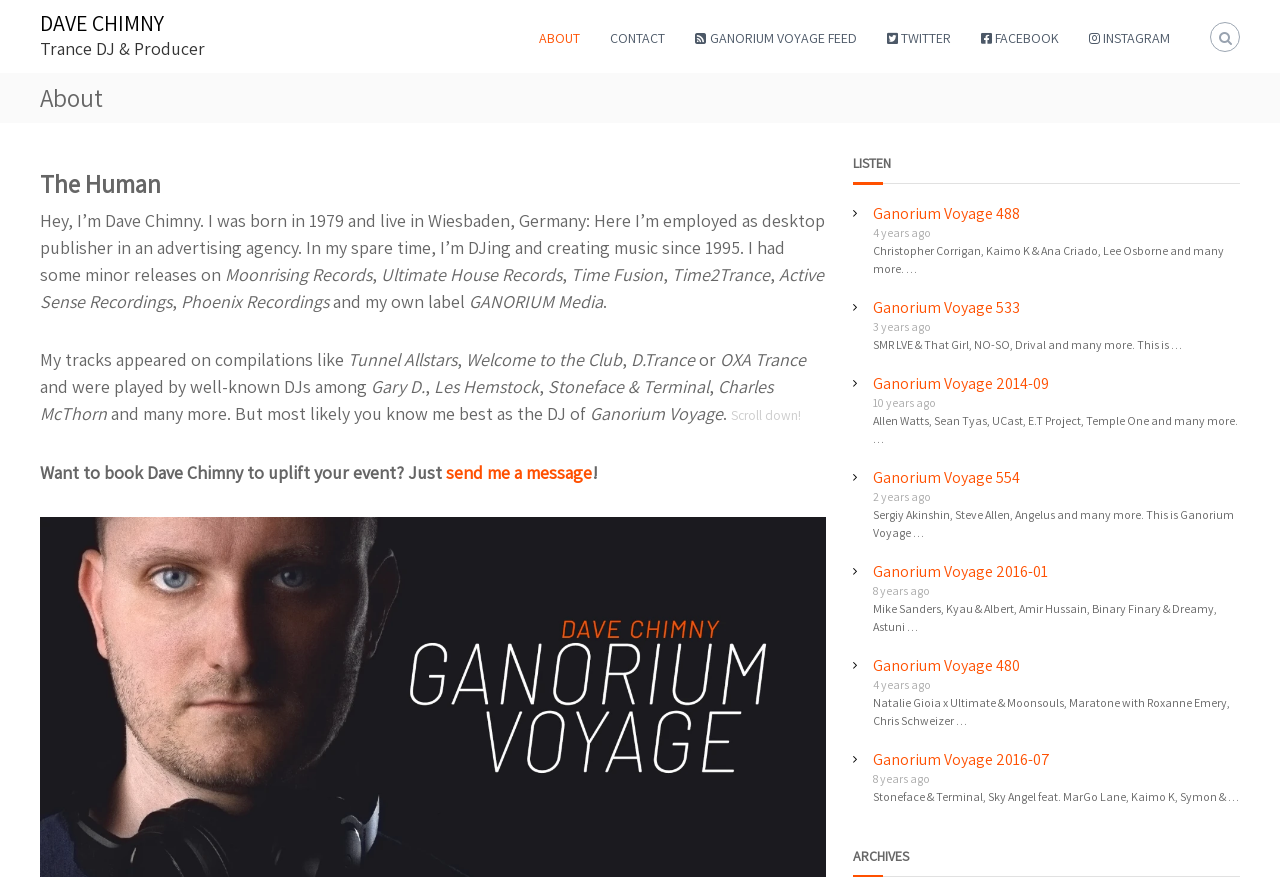Identify the bounding box coordinates for the element you need to click to achieve the following task: "Explore the ARCHIVES section". The coordinates must be four float values ranging from 0 to 1, formatted as [left, top, right, bottom].

[0.667, 0.964, 0.969, 0.988]